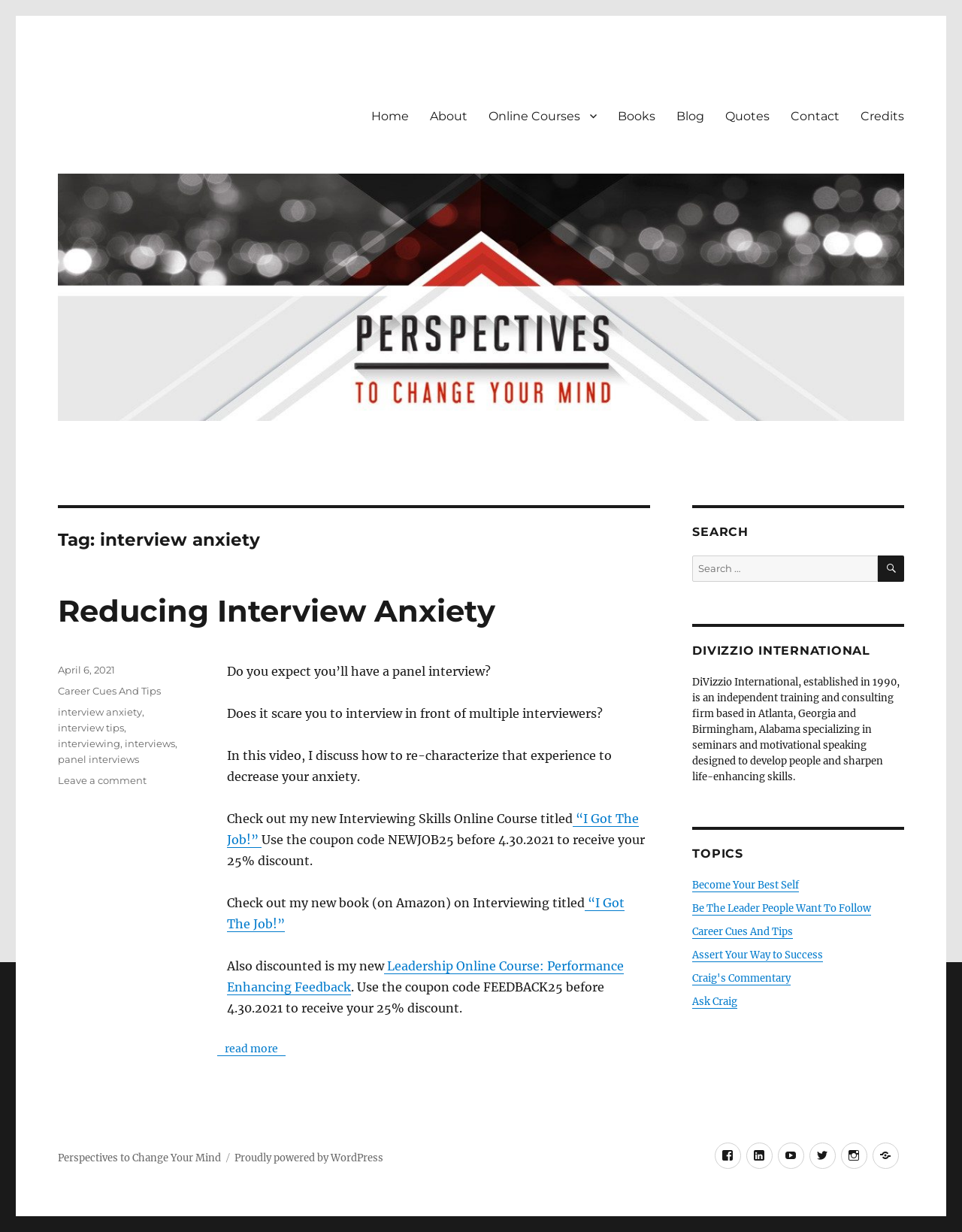Offer an in-depth caption of the entire webpage.

This webpage is about reducing interview anxiety, with the title "Perspectives to Change Your Mind" at the top. Below the title, there is a primary menu with links to "Home", "About", "Online Courses", "Books", "Blog", "Quotes", "Contact", and "Credits". 

On the left side of the page, there is a main section with a heading "Tag: interview anxiety" followed by an article with a heading "Reducing Interview Anxiety". The article discusses how to decrease anxiety during panel interviews and promotes an online course and a book on interviewing skills. There are also links to other related topics, such as "Career Cues And Tips" and "interview tips".

On the right side of the page, there is a complementary section with a search bar, a heading "DIVIZZIO INTERNATIONAL", and a brief description of the company. Below that, there are links to various topics, including "Become Your Best Self", "Be The Leader People Want To Follow", and "Career Cues And Tips".

At the bottom of the page, there is a footer section with links to social media platforms, including Facebook, LinkedIn, YouTube, Twitter, Instagram, and a podcast. There is also a link to the website's WordPress page.